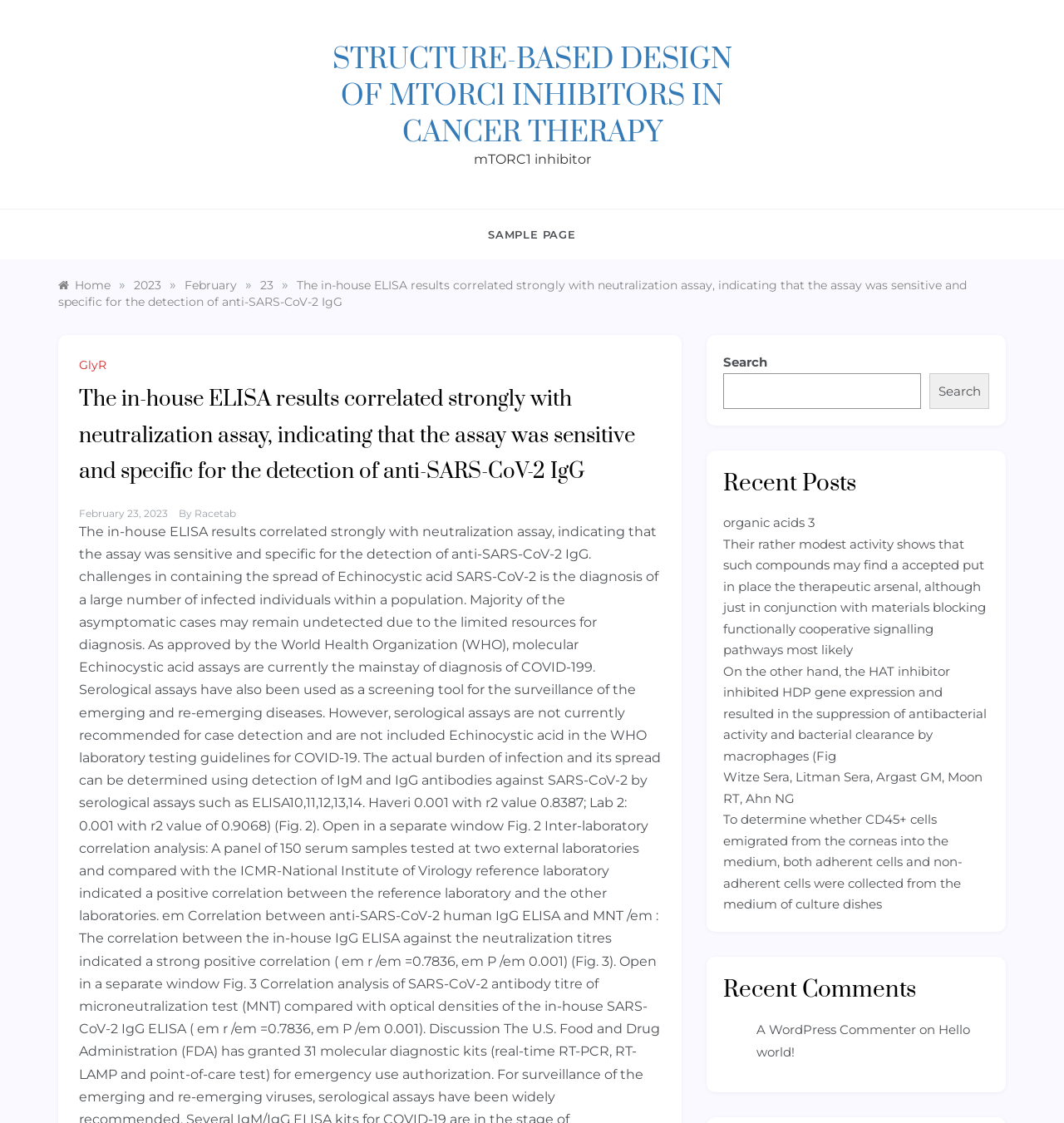Please examine the image and provide a detailed answer to the question: How many recent posts are listed?

The recent posts section is located at the bottom of the webpage and lists four links with text starting with 'organic acids 3', 'Their rather modest activity', 'On the other hand, the HAT inhibitor', and 'Witze Sera, Litman Sera, Argast GM, Moon RT, Ahn NG'.